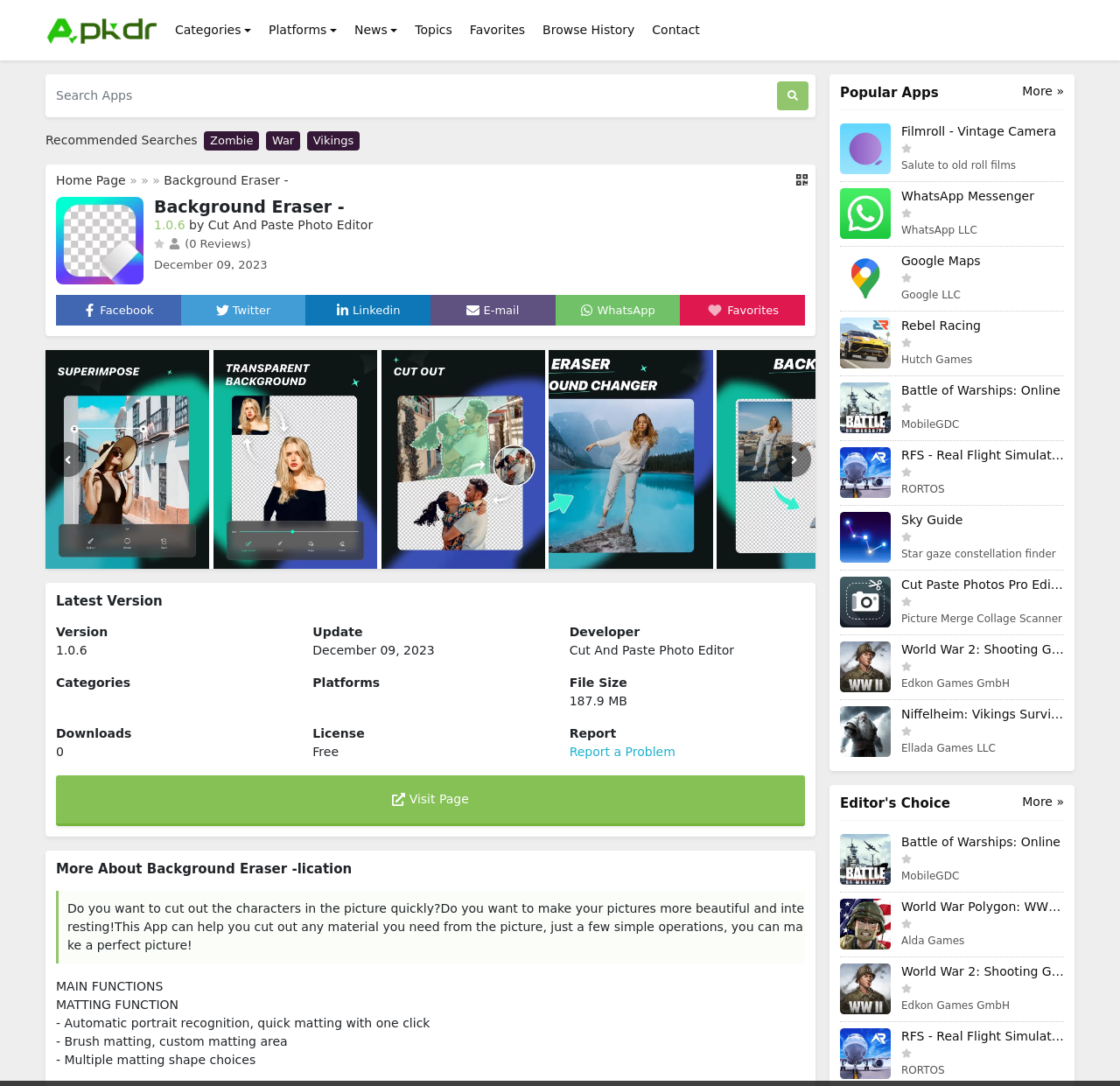Please provide a brief answer to the following inquiry using a single word or phrase:
What is the name of the app?

Background Eraser